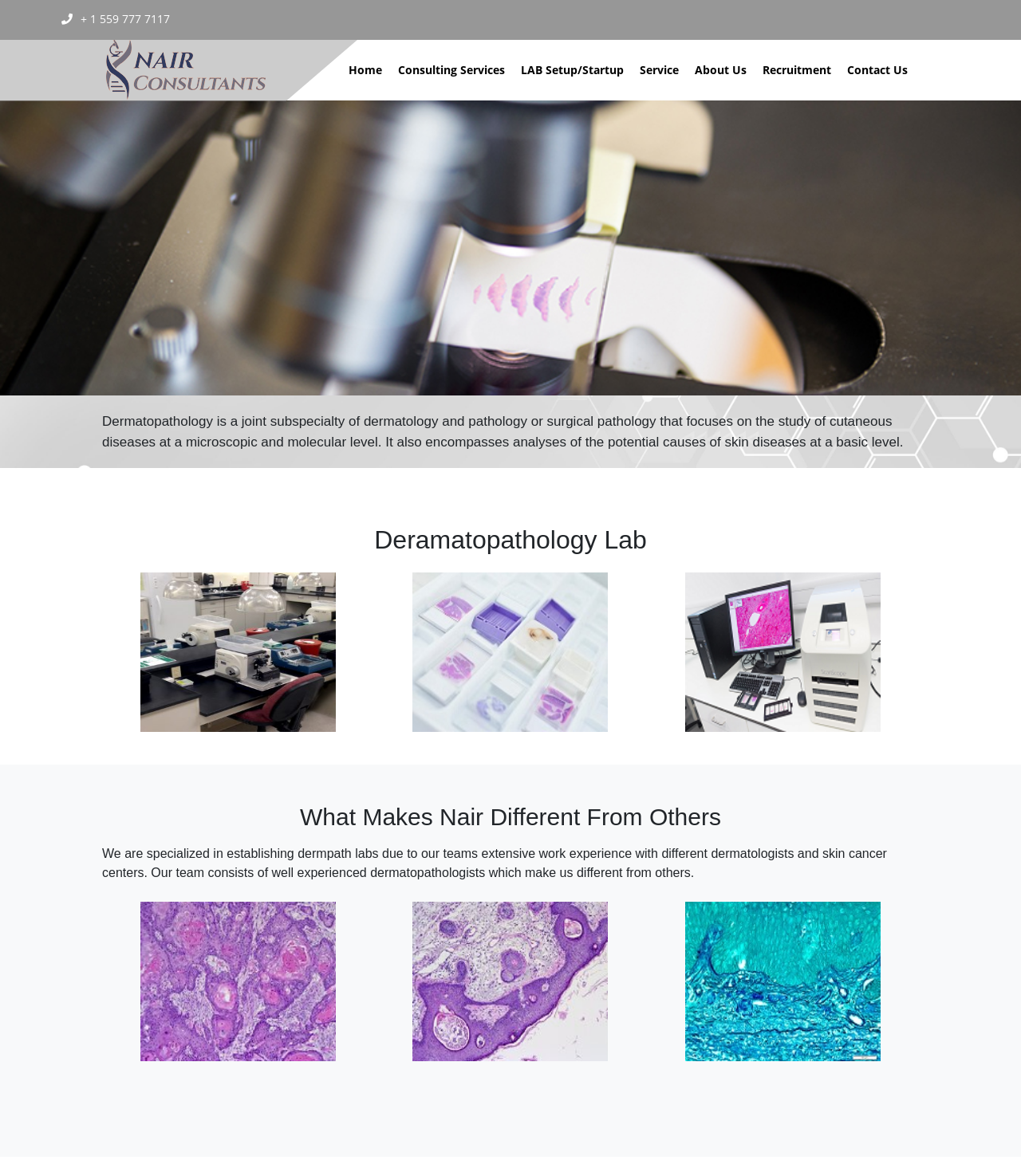Provide a one-word or one-phrase answer to the question:
What is the topic of the images on the webpage?

quality management system